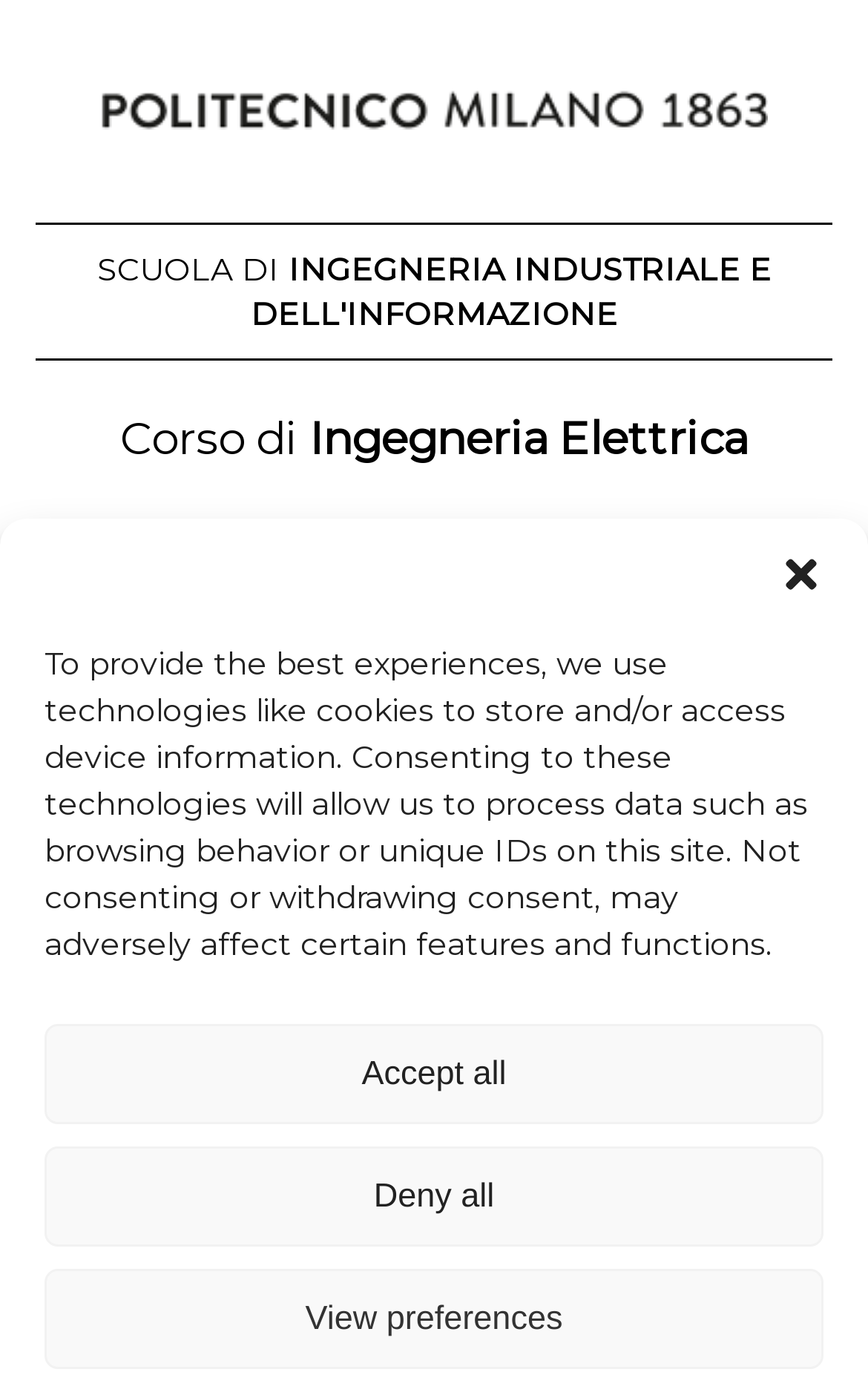Please specify the bounding box coordinates in the format (top-left x, top-left y, bottom-right x, bottom-right y), with all values as floating point numbers between 0 and 1. Identify the bounding box of the UI element described by: Corso di Ingegneria Elettrica

[0.113, 0.259, 0.887, 0.37]